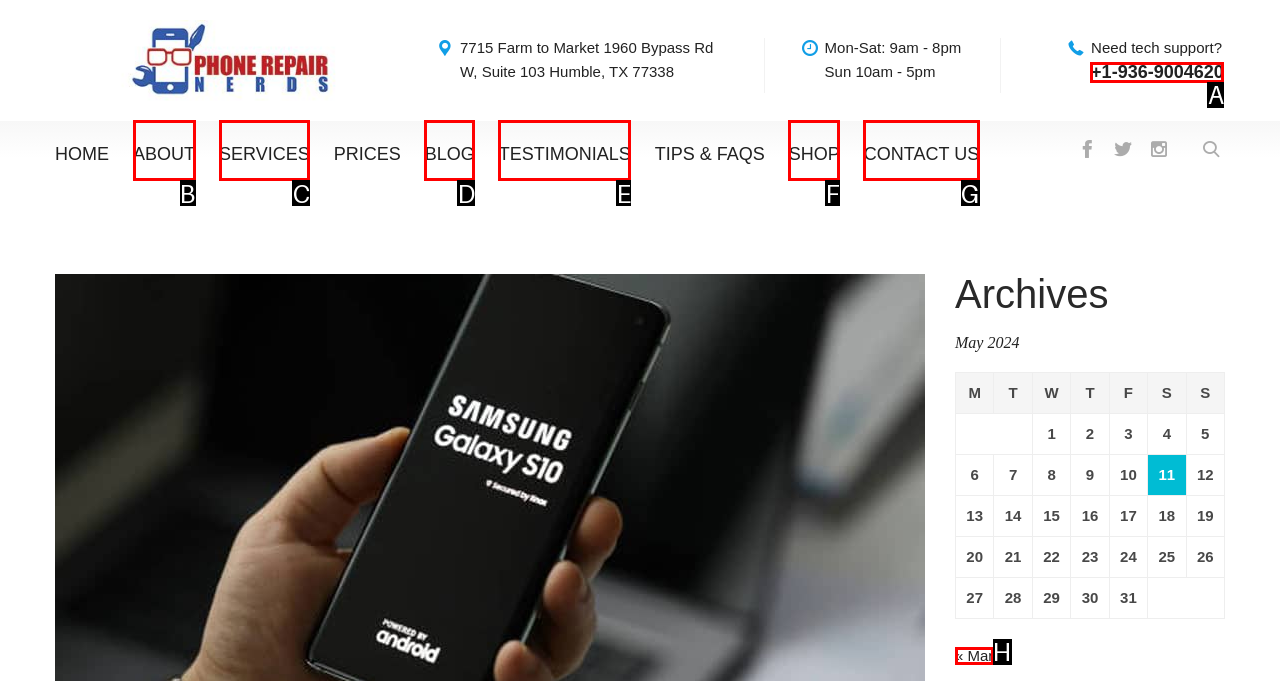To complete the task: Call the phone number, select the appropriate UI element to click. Respond with the letter of the correct option from the given choices.

A